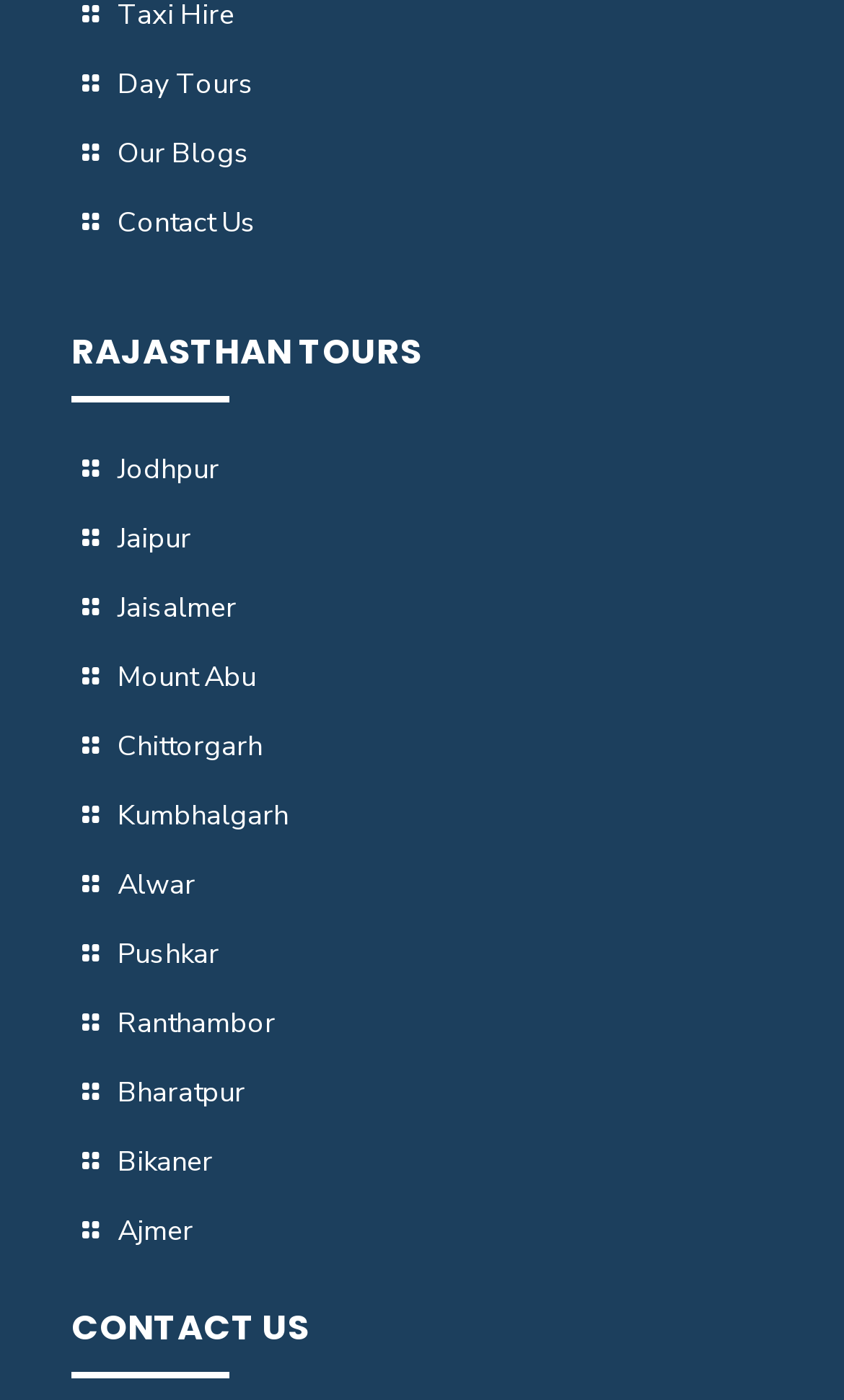Specify the bounding box coordinates of the region I need to click to perform the following instruction: "Visit Pushkar". The coordinates must be four float numbers in the range of 0 to 1, i.e., [left, top, right, bottom].

[0.139, 0.668, 0.259, 0.696]